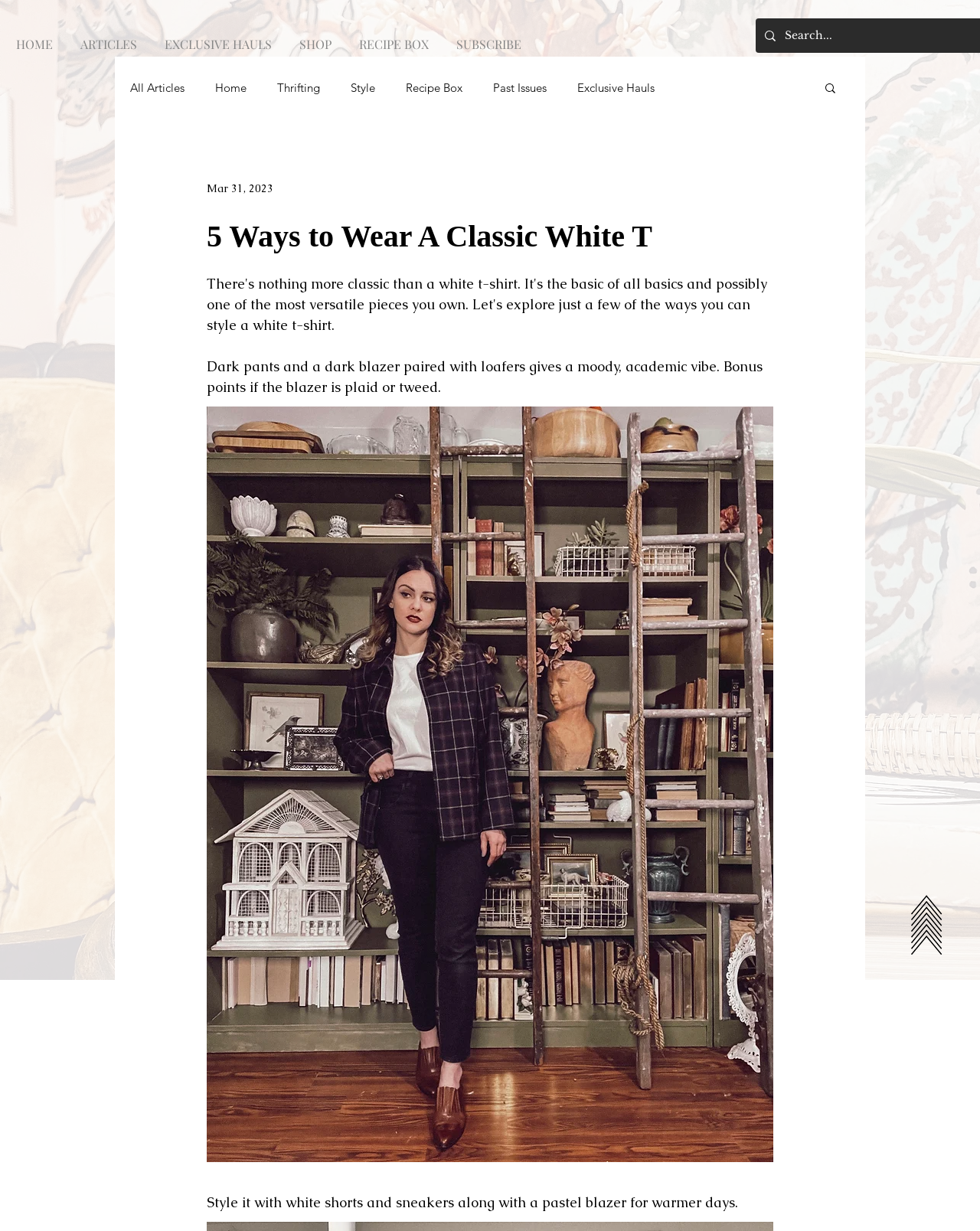Identify the bounding box coordinates of the area you need to click to perform the following instruction: "Click on the HOME link".

[0.002, 0.015, 0.068, 0.046]